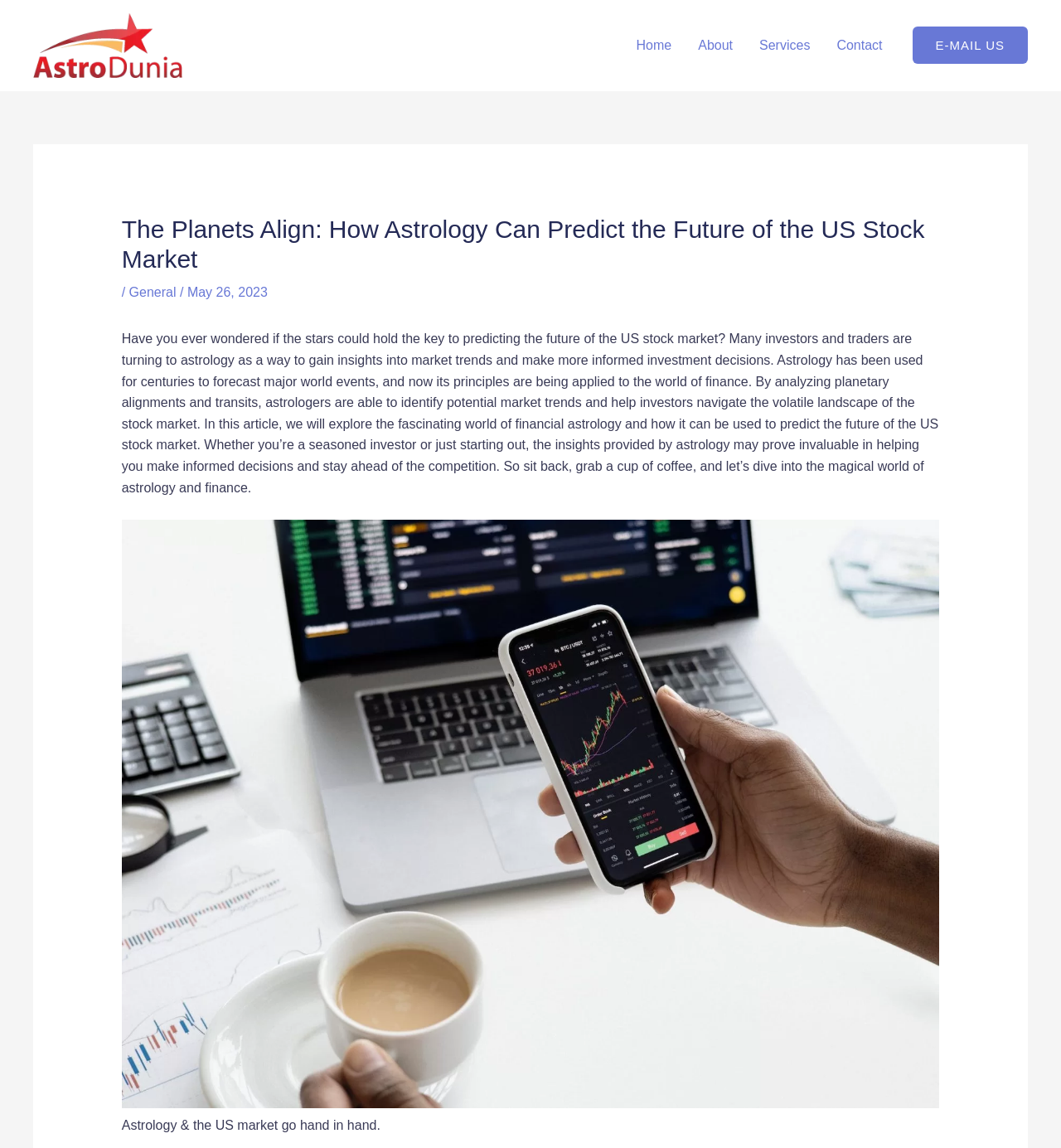Refer to the screenshot and answer the following question in detail:
What is the purpose of financial astrology?

According to the text, financial astrology is used to analyze planetary alignments and transits to identify potential market trends and help investors navigate the stock market.